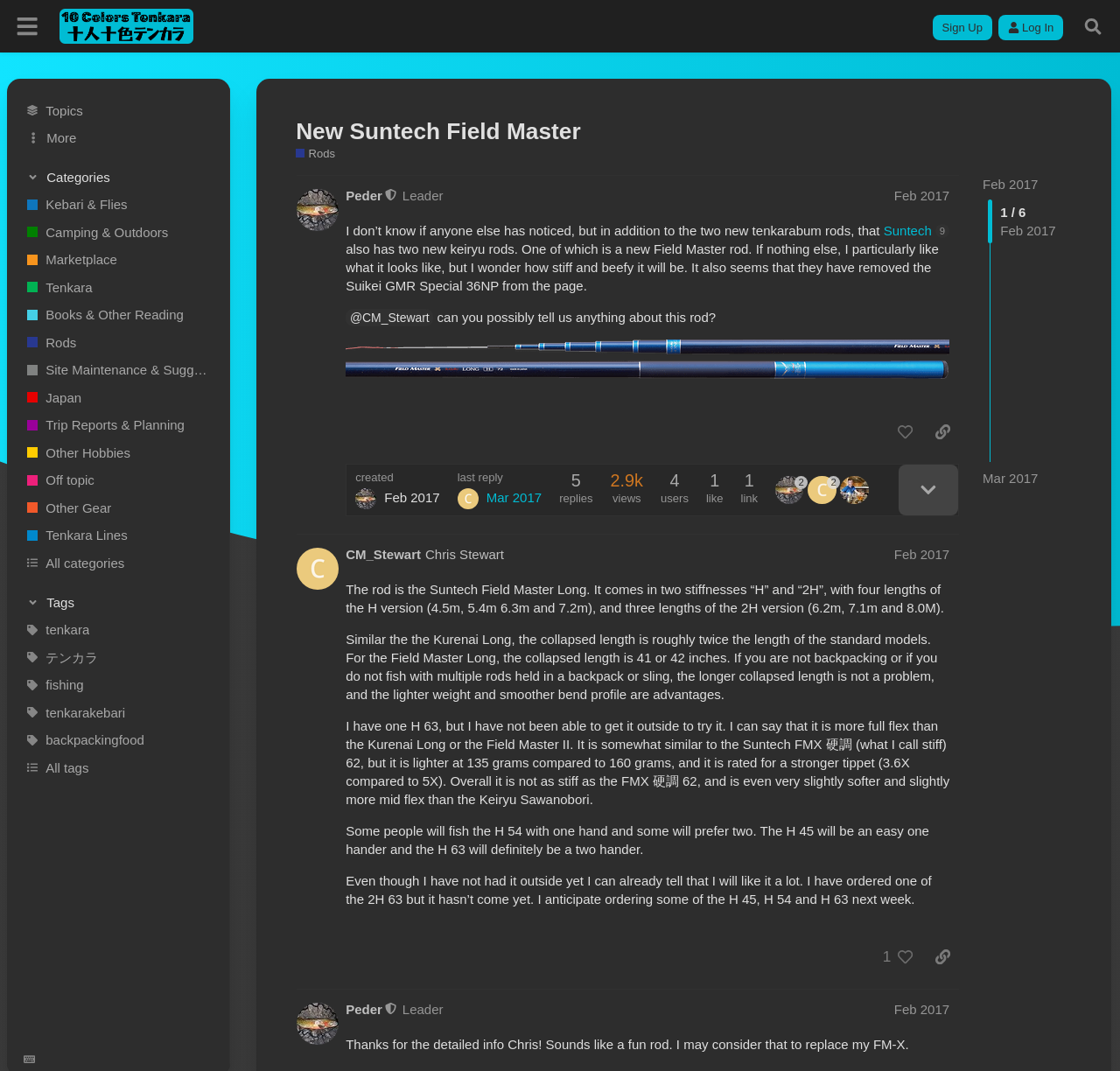Please provide the bounding box coordinates in the format (top-left x, top-left y, bottom-right x, bottom-right y). Remember, all values are floating point numbers between 0 and 1. What is the bounding box coordinate of the region described as: Suntech 9

[0.789, 0.208, 0.847, 0.222]